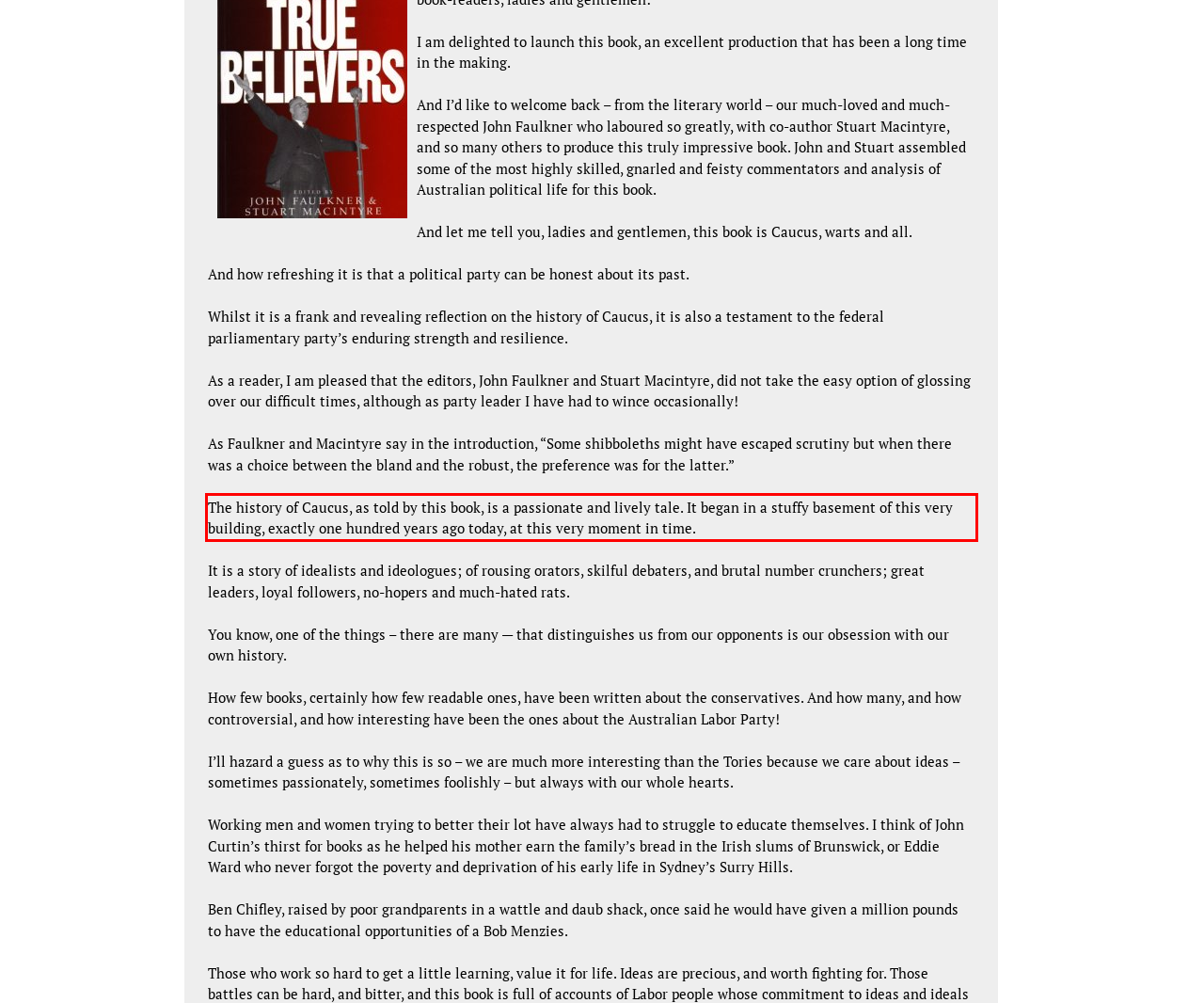Look at the webpage screenshot and recognize the text inside the red bounding box.

The history of Caucus, as told by this book, is a passionate and lively tale. It began in a stuffy basement of this very building, exactly one hundred years ago today, at this very moment in time.